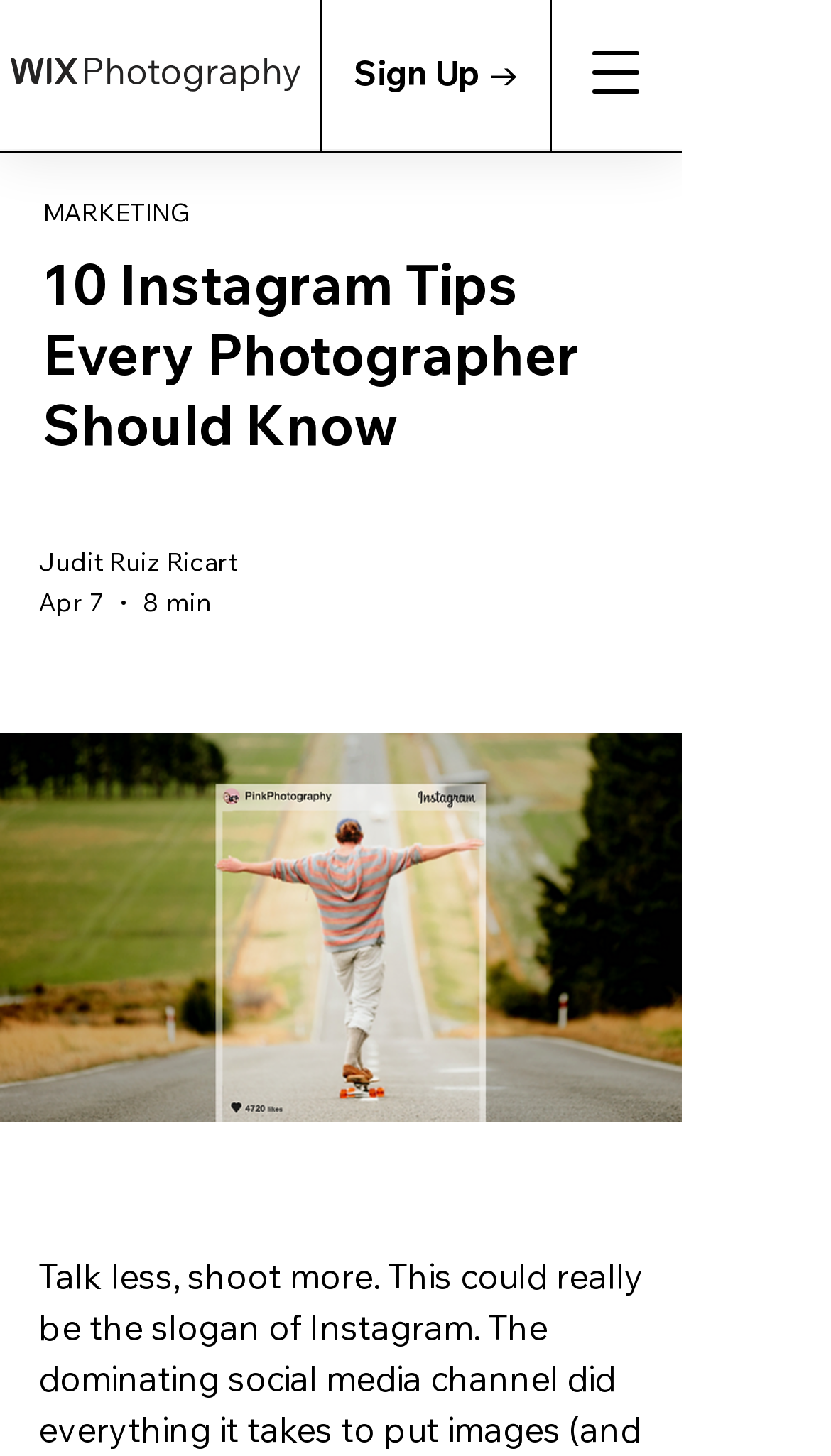Can you determine the main header of this webpage?

10 Instagram Tips Every Photographer Should Know